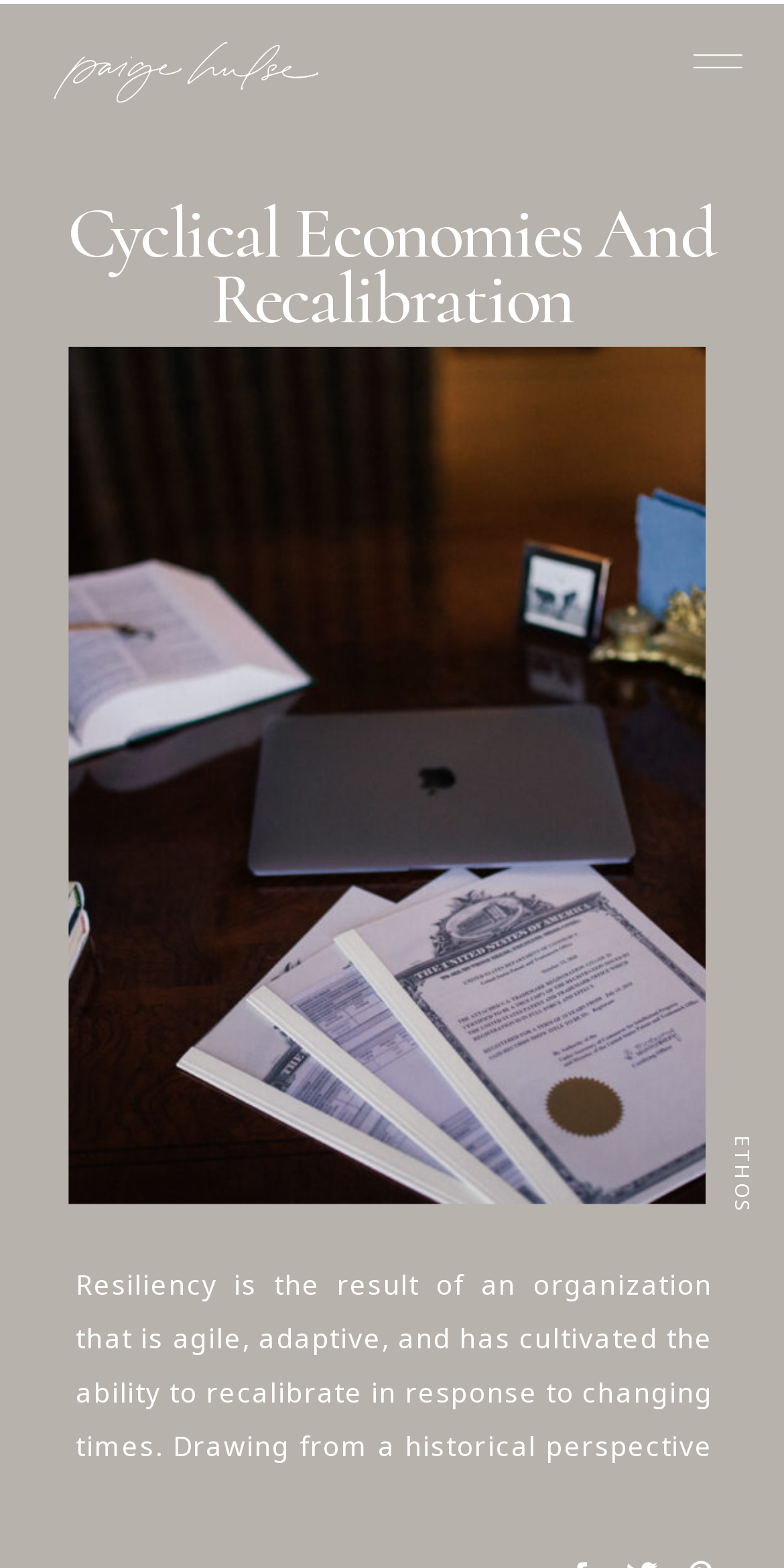From the webpage screenshot, predict the bounding box coordinates (top-left x, top-left y, bottom-right x, bottom-right y) for the UI element described here: Ethos

[0.931, 0.725, 0.966, 0.773]